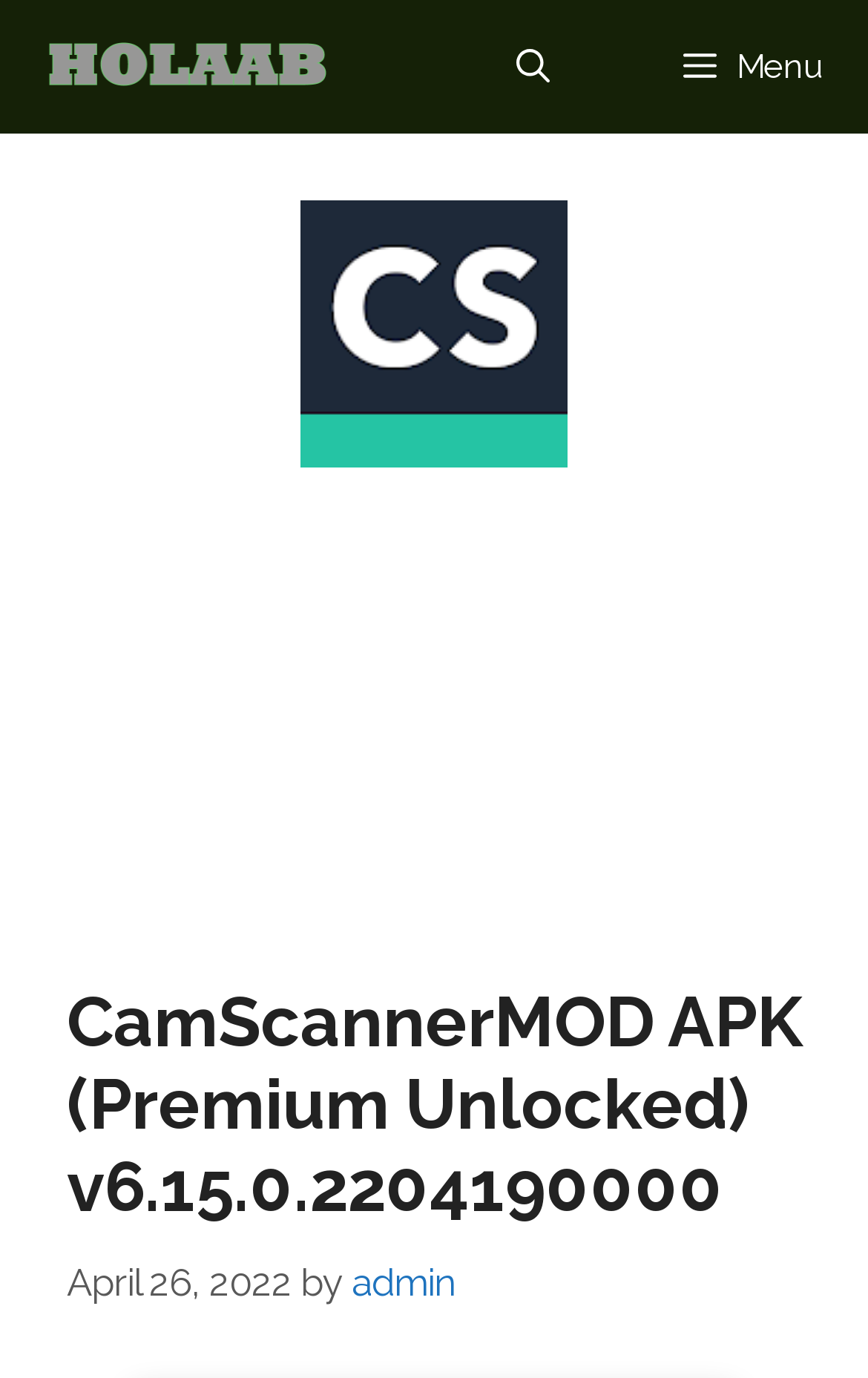What is the purpose of the button at the top right corner?
Please use the image to deliver a detailed and complete answer.

The purpose of the button at the top right corner can be inferred from its text content which is 'Menu', indicating that it is used to open a menu.